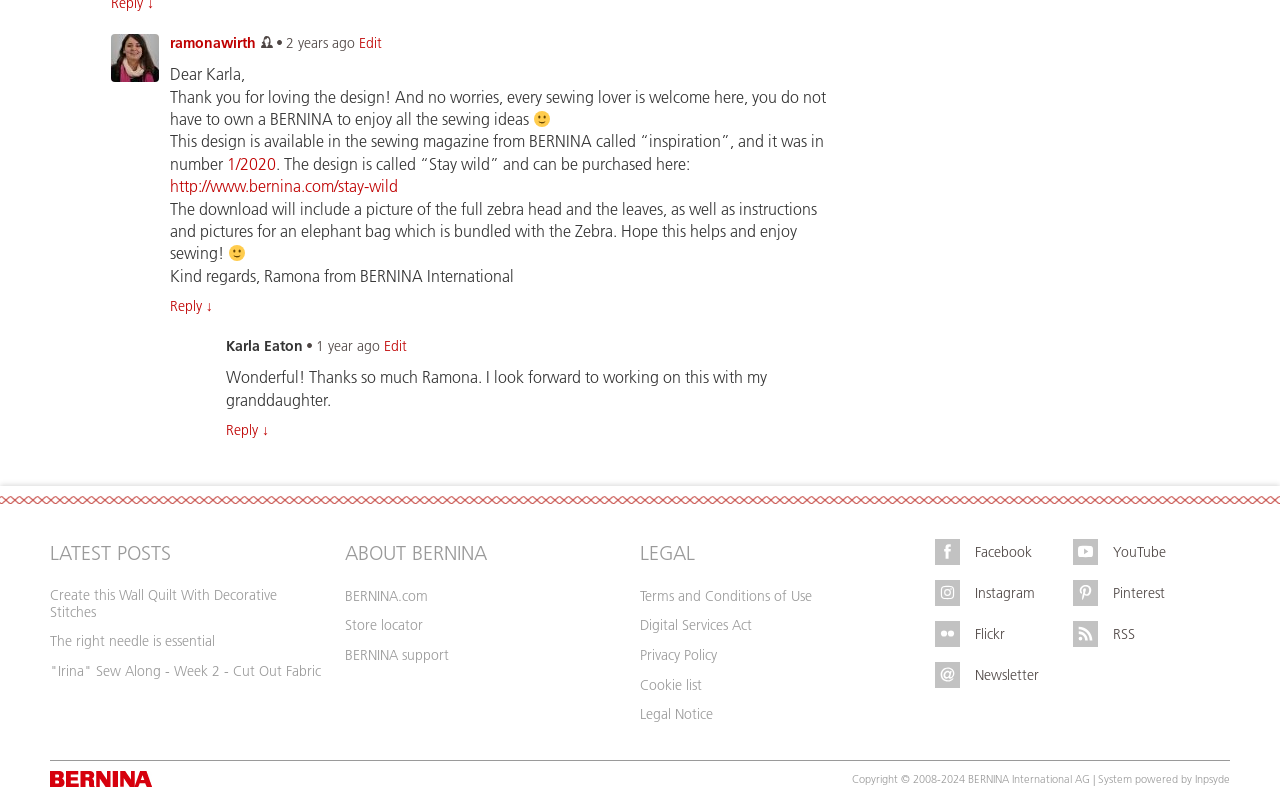What is the purpose of the 'Reply to' links on the webpage?
Could you answer the question with a detailed and thorough explanation?

I found the answer by looking at the structure of the webpage, which has a series of messages with 'Reply to' links. These links are likely used to respond to a specific message, allowing users to engage in a conversation.